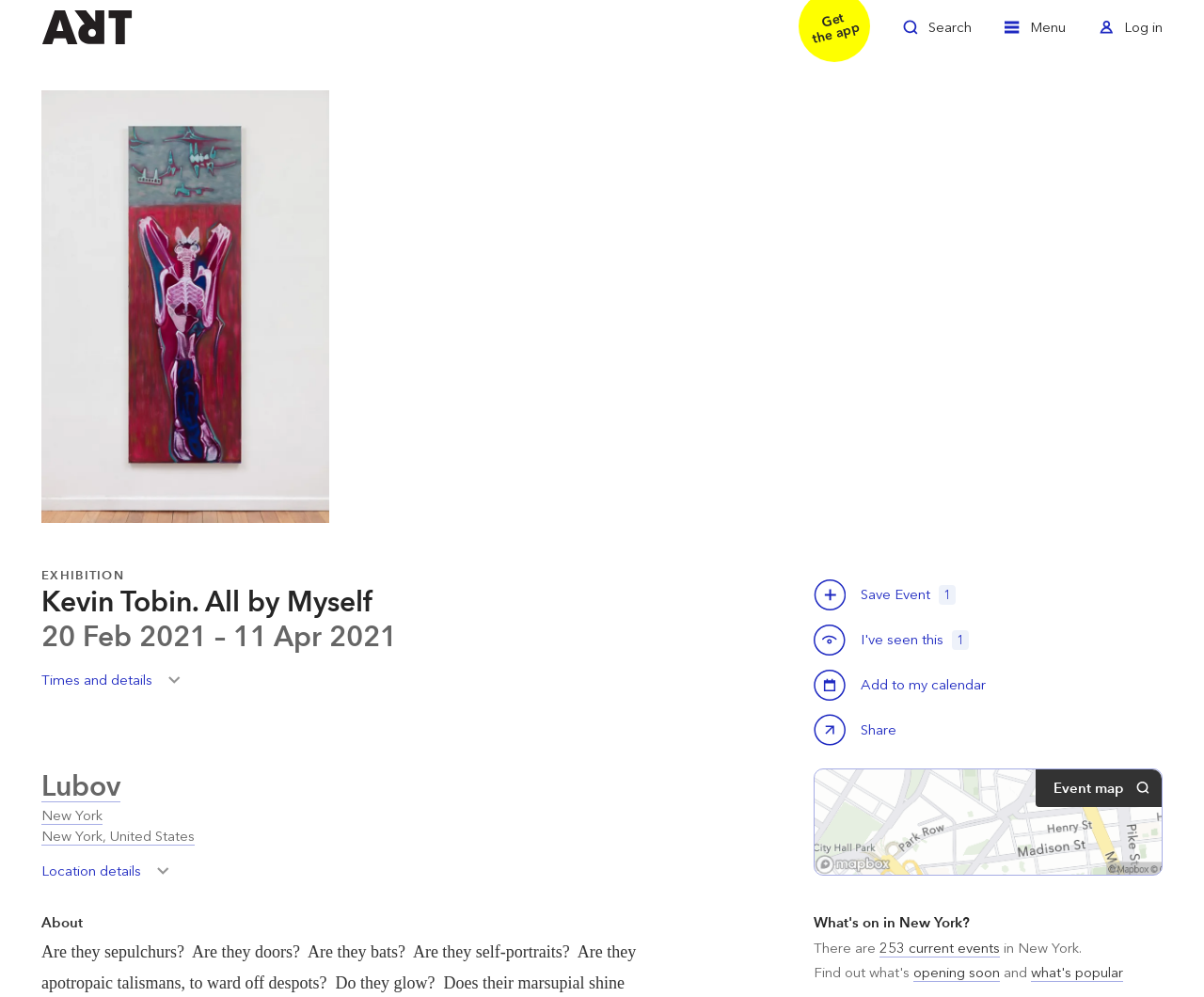Locate the bounding box coordinates of the area that needs to be clicked to fulfill the following instruction: "Read more about the 'BARRED OWL NESTING BOX' description". The coordinates should be in the format of four float numbers between 0 and 1, namely [left, top, right, bottom].

None